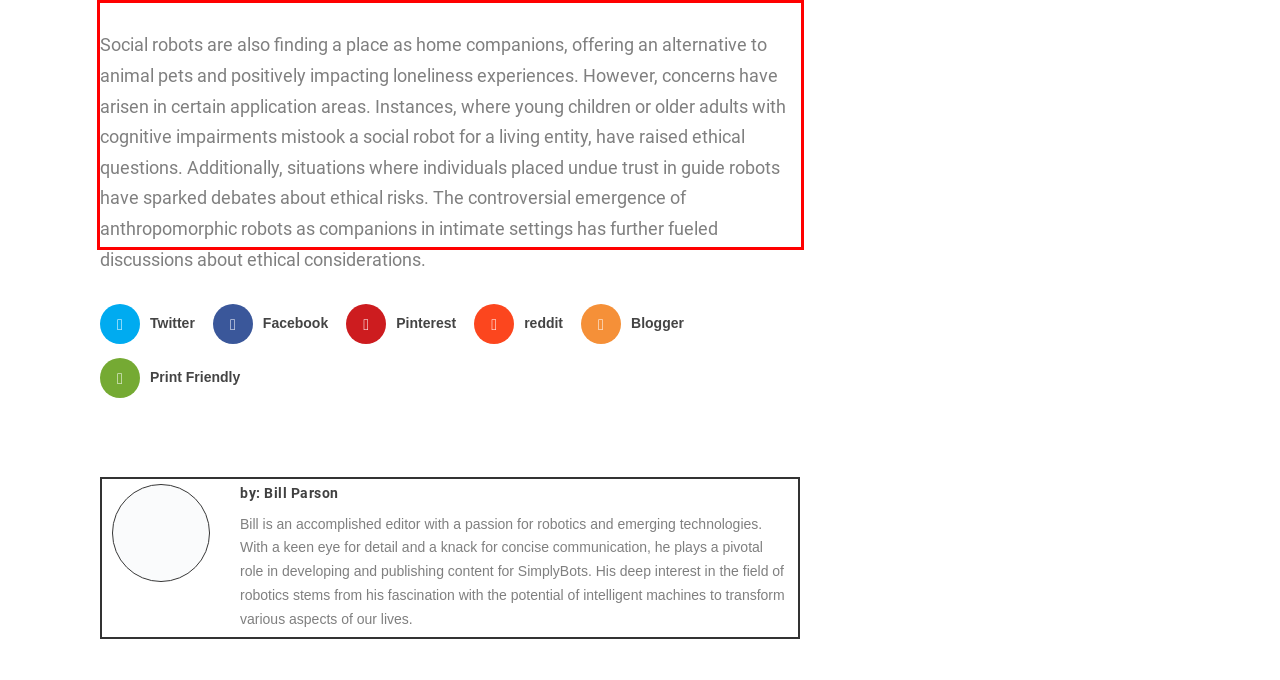Identify and transcribe the text content enclosed by the red bounding box in the given screenshot.

Social robots are also finding a place as home companions, offering an alternative to animal pets and positively impacting loneliness experiences. However, concerns have arisen in certain application areas. Instances, where young children or older adults with cognitive impairments mistook a social robot for a living entity, have raised ethical questions. Additionally, situations where individuals placed undue trust in guide robots have sparked debates about ethical risks. The controversial emergence of anthropomorphic robots as companions in intimate settings has further fueled discussions about ethical considerations.